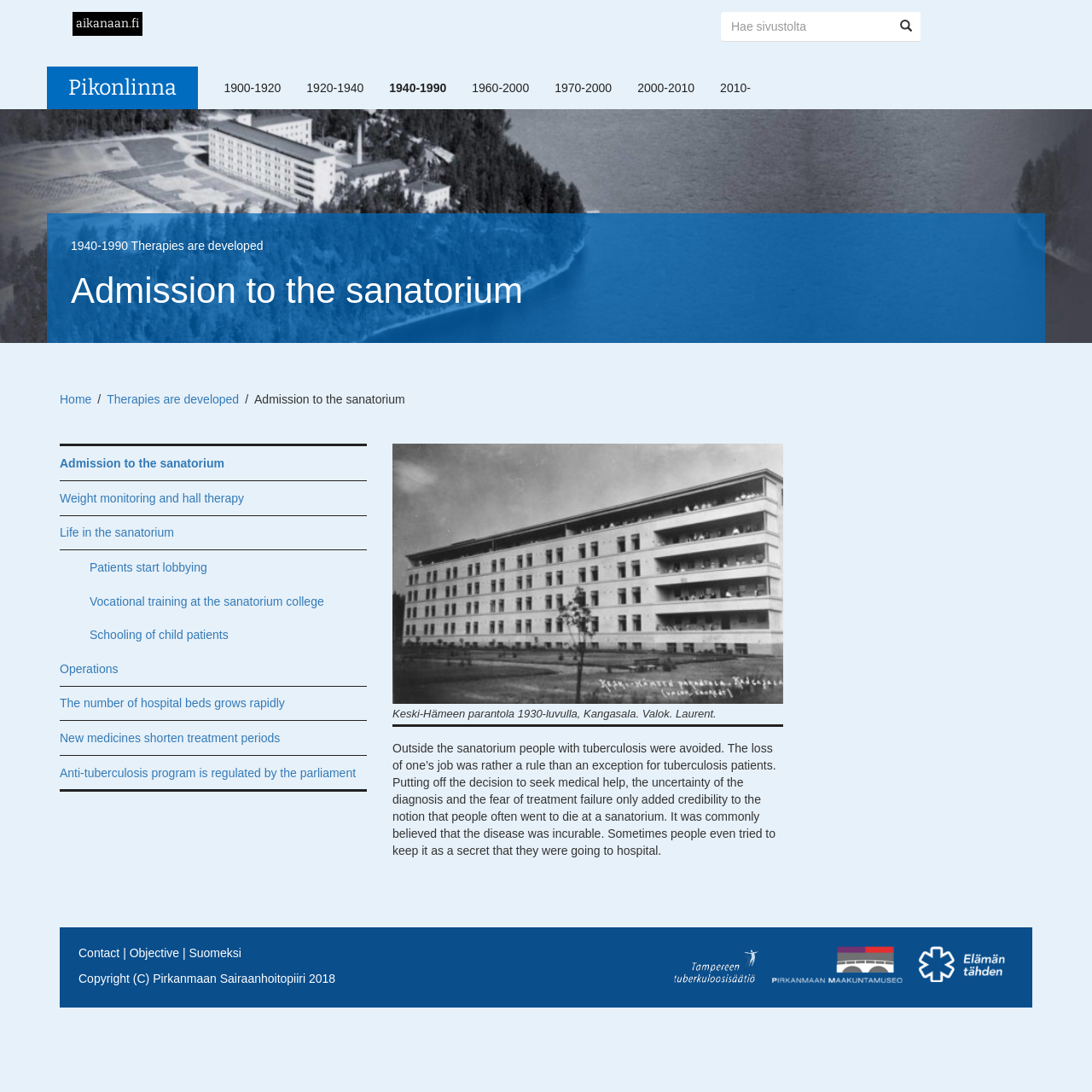Determine the bounding box coordinates of the section I need to click to execute the following instruction: "Search on the website". Provide the coordinates as four float numbers between 0 and 1, i.e., [left, top, right, bottom].

[0.66, 0.011, 0.816, 0.038]